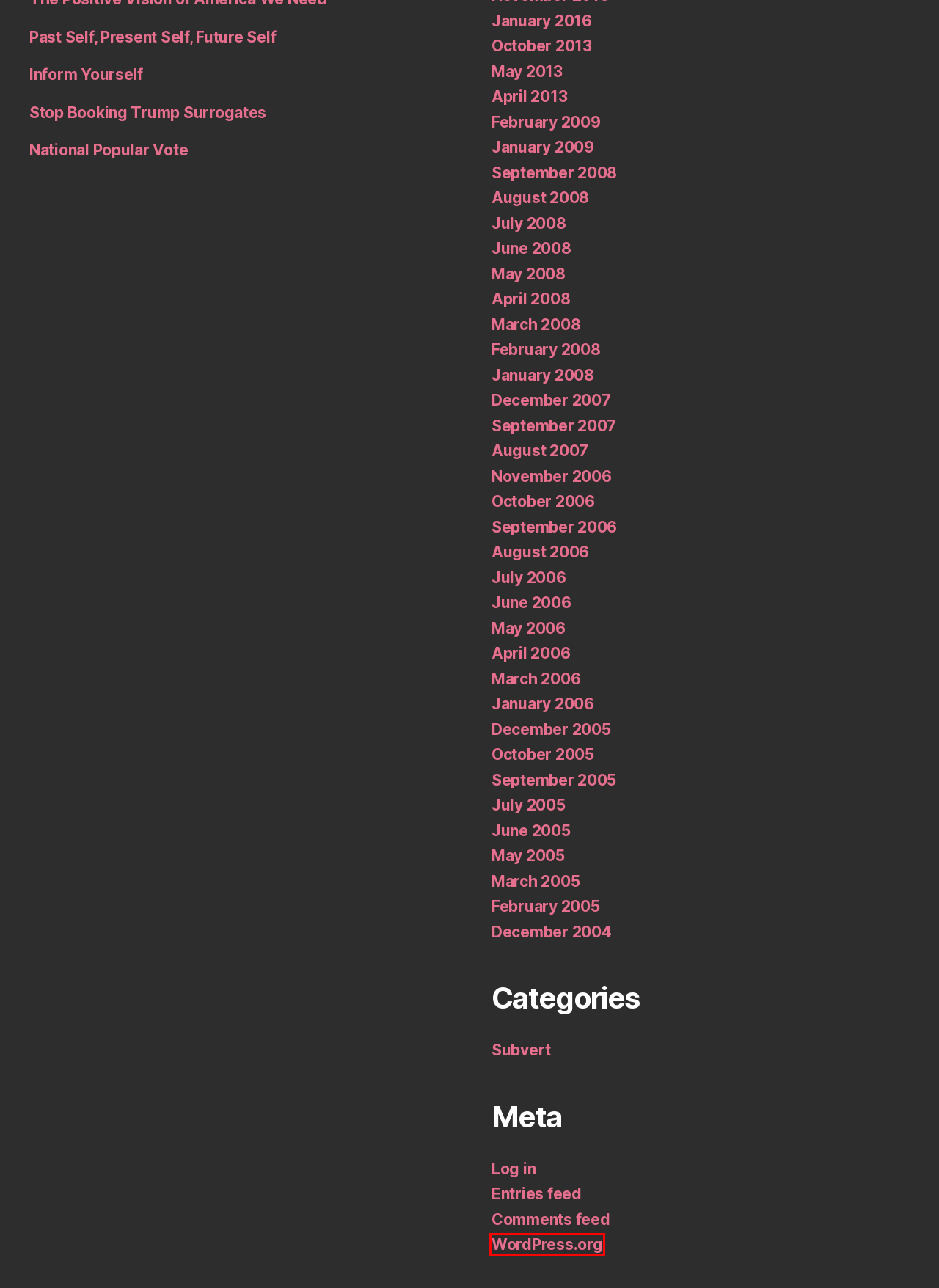You are presented with a screenshot of a webpage containing a red bounding box around a particular UI element. Select the best webpage description that matches the new webpage after clicking the element within the bounding box. Here are the candidates:
A. April 2008 – Subvert the Organization
B. September 2008 – Subvert the Organization
C. Blog Tool, Publishing Platform, and CMS – WordPress.org
D. June 2008 – Subvert the Organization
E. July 2005 – Subvert the Organization
F. Stop Booking Trump Surrogates – Subvert the Organization
G. December 2004 – Subvert the Organization
H. June 2006 – Subvert the Organization

C